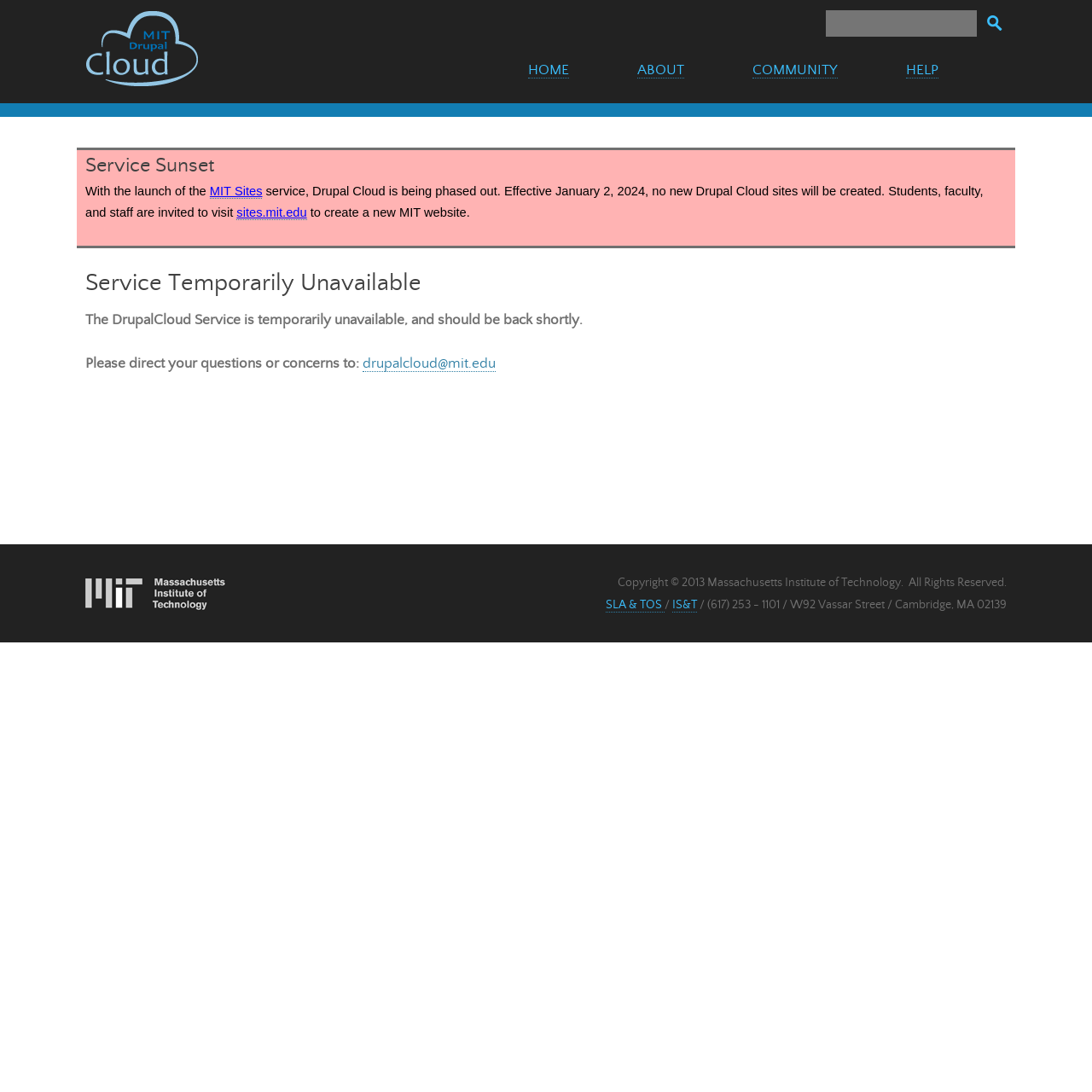Identify the bounding box coordinates of the section to be clicked to complete the task described by the following instruction: "Go to HOME page". The coordinates should be four float numbers between 0 and 1, formatted as [left, top, right, bottom].

[0.484, 0.057, 0.521, 0.071]